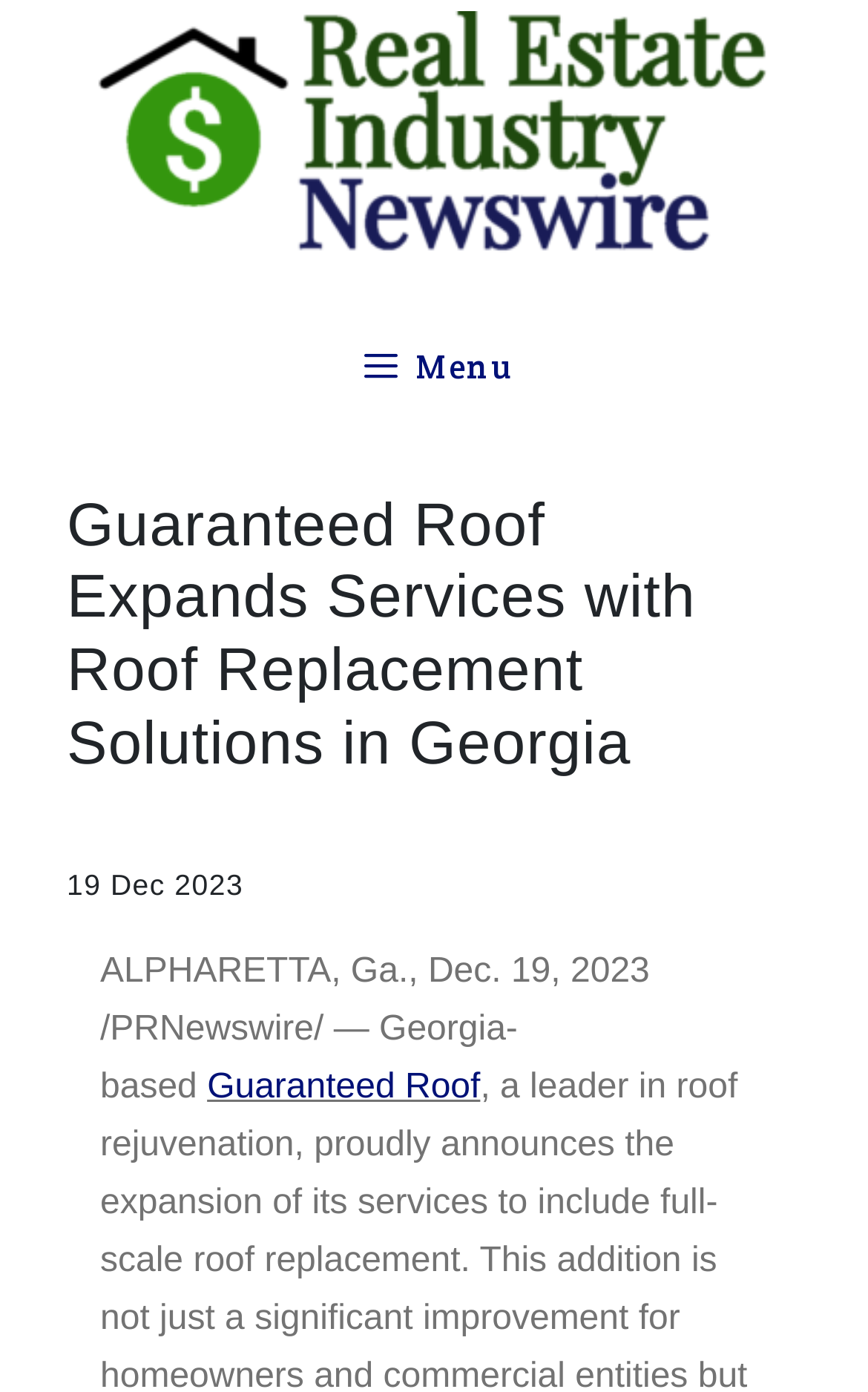Please determine the primary heading and provide its text.

Guaranteed Roof Expands Services with Roof Replacement Solutions in Georgia